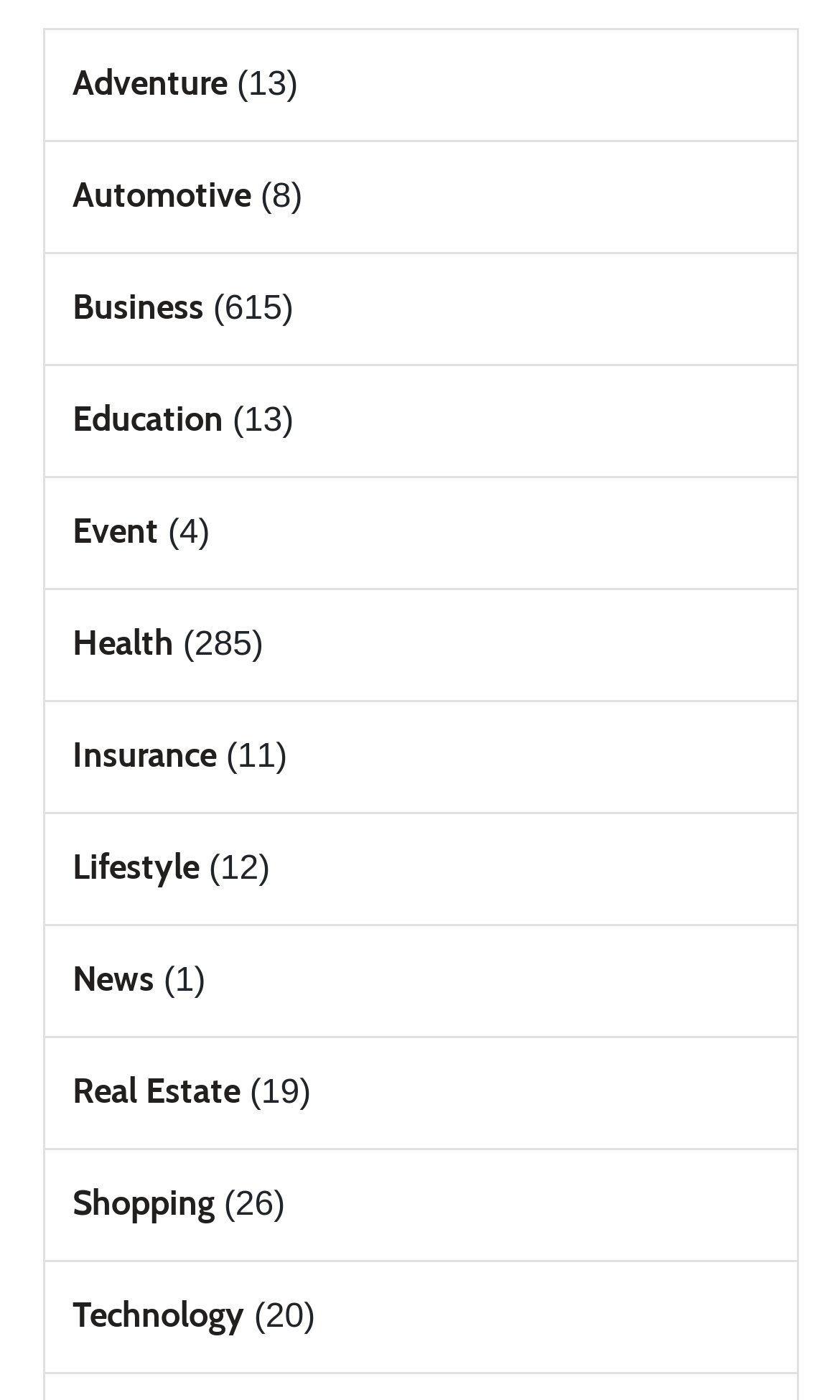Provide the bounding box coordinates of the section that needs to be clicked to accomplish the following instruction: "explore Business."

[0.086, 0.205, 0.242, 0.234]